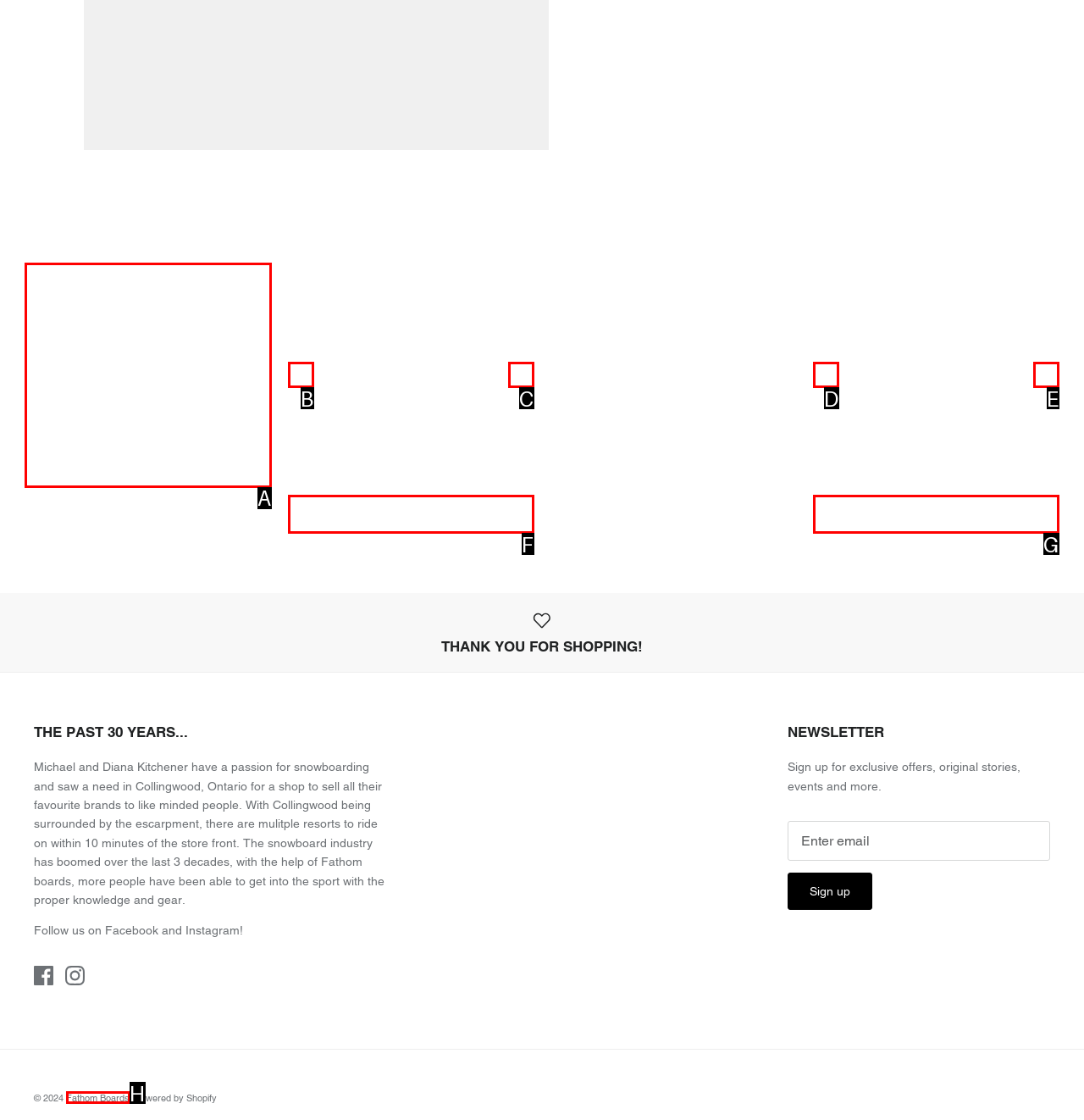Determine which UI element I need to click to achieve the following task: Click on the 'Spy Raider Goggle' link Provide your answer as the letter of the selected option.

A